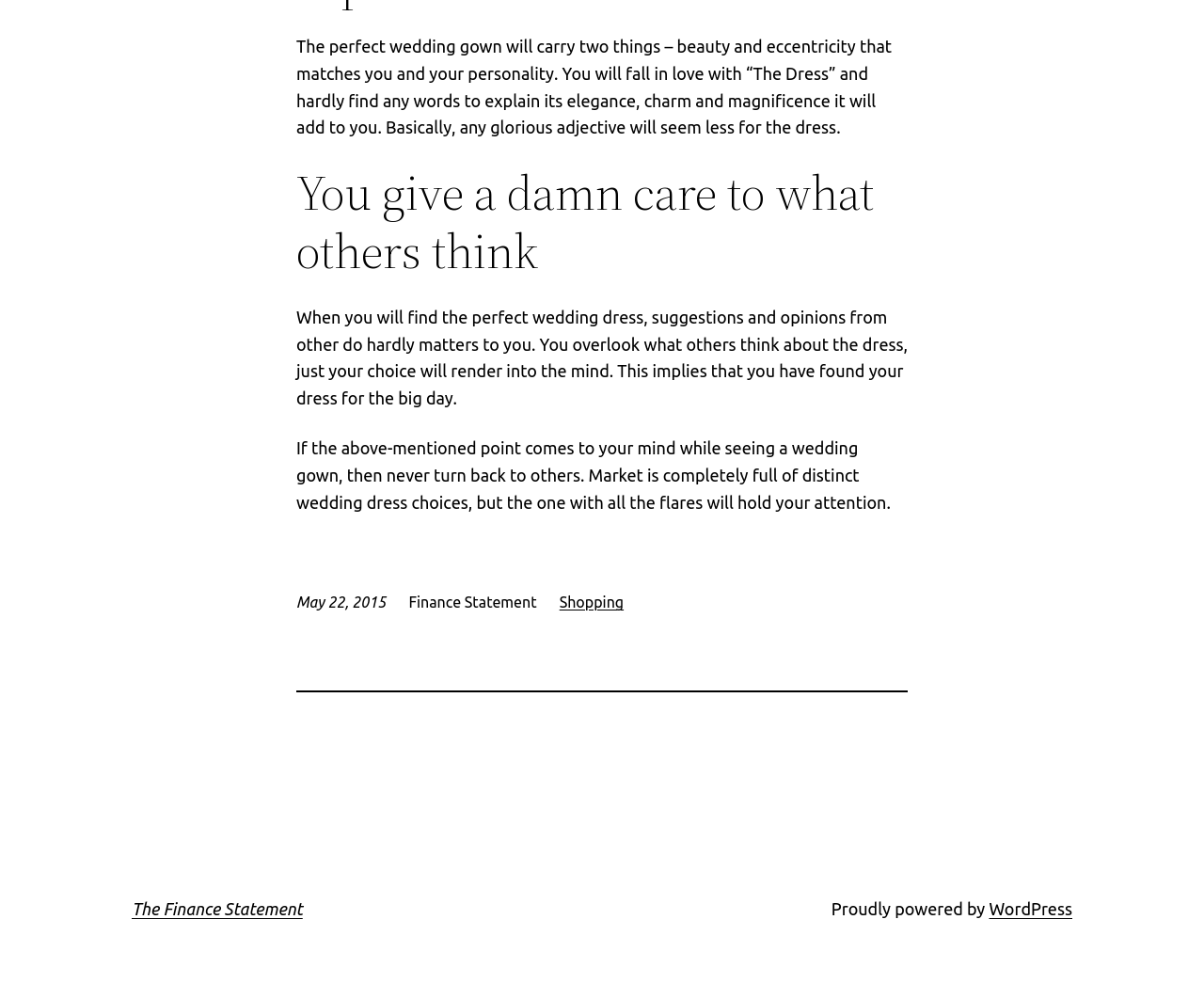Based on the image, please elaborate on the answer to the following question:
What is the date of the finance statement?

The date of the finance statement is mentioned as May 22, 2015, which is displayed below the main text.